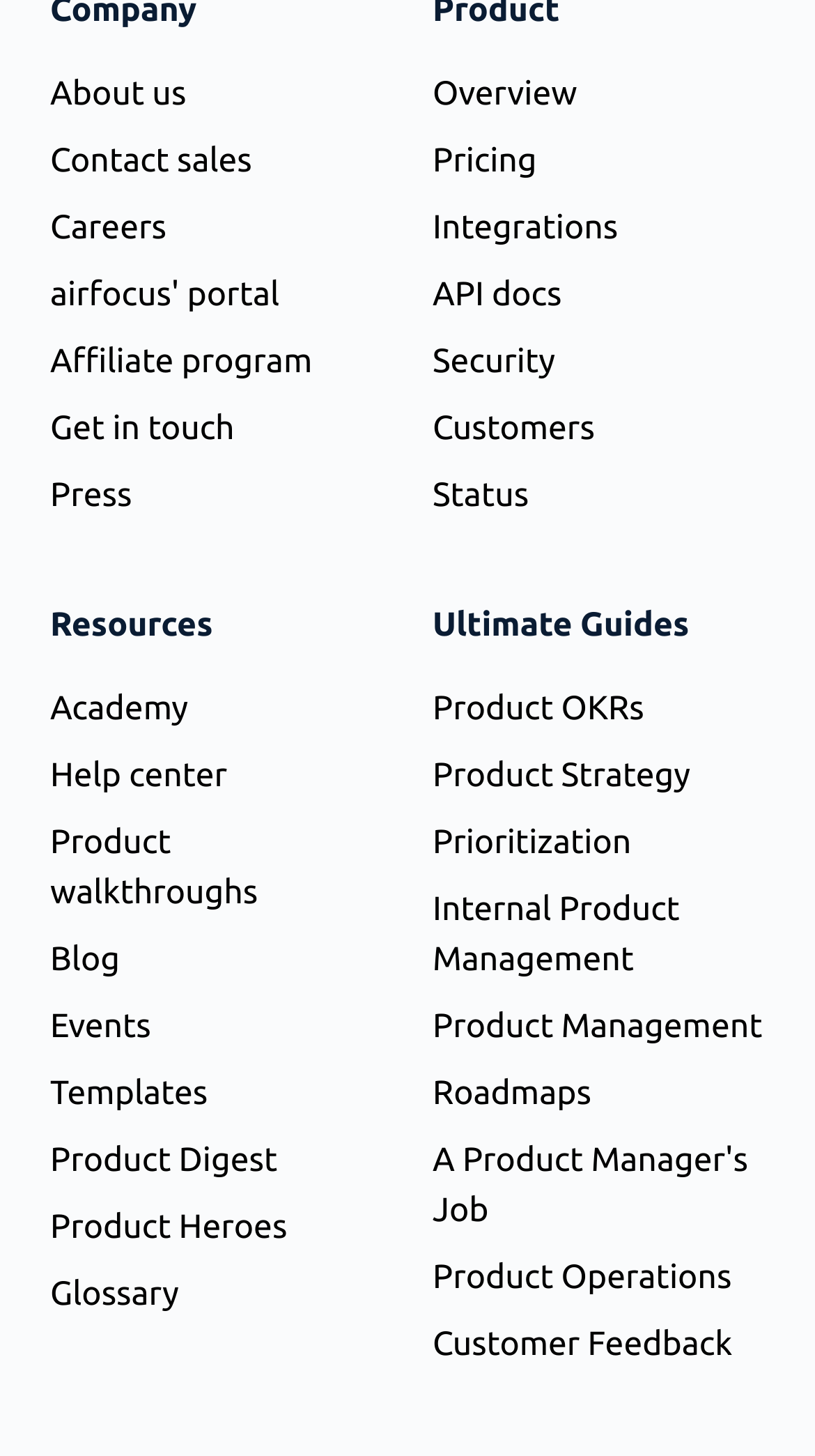Please find the bounding box coordinates of the element that you should click to achieve the following instruction: "View product pricing". The coordinates should be presented as four float numbers between 0 and 1: [left, top, right, bottom].

[0.531, 0.097, 0.659, 0.123]